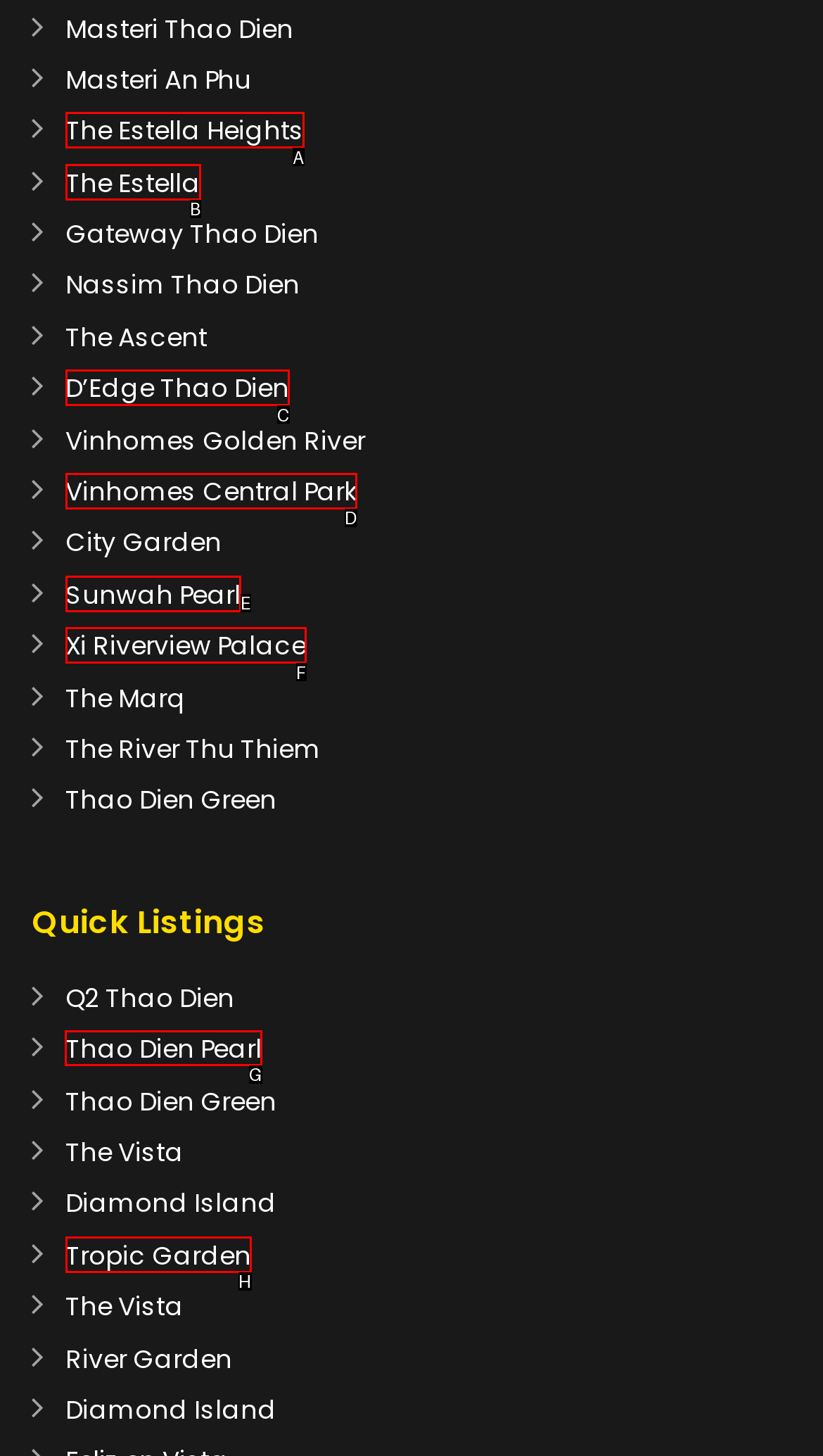Tell me the letter of the UI element I should click to accomplish the task: Visit Thao Dien Pearl based on the choices provided in the screenshot.

G